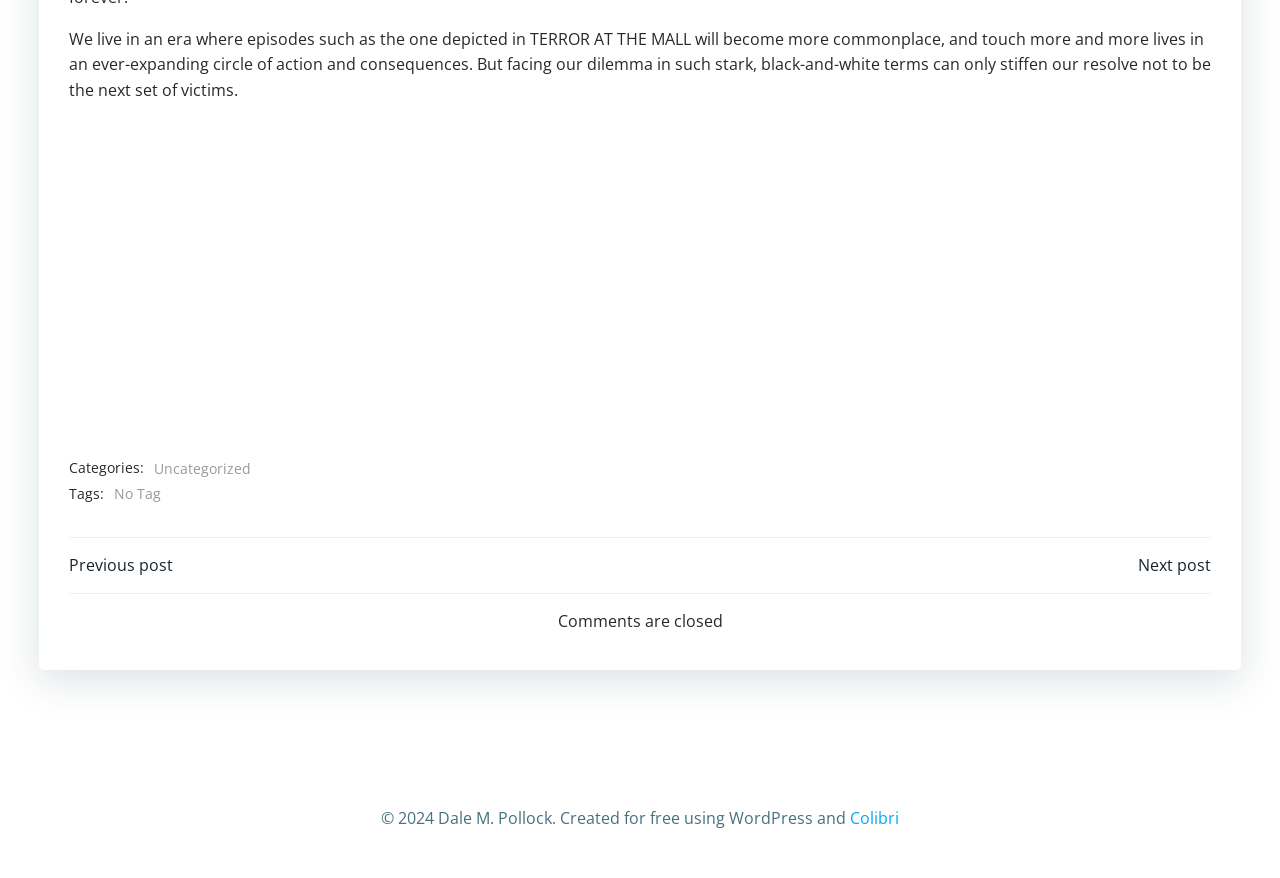Please locate the bounding box coordinates of the element that should be clicked to complete the given instruction: "View book details".

[0.054, 0.293, 0.132, 0.318]